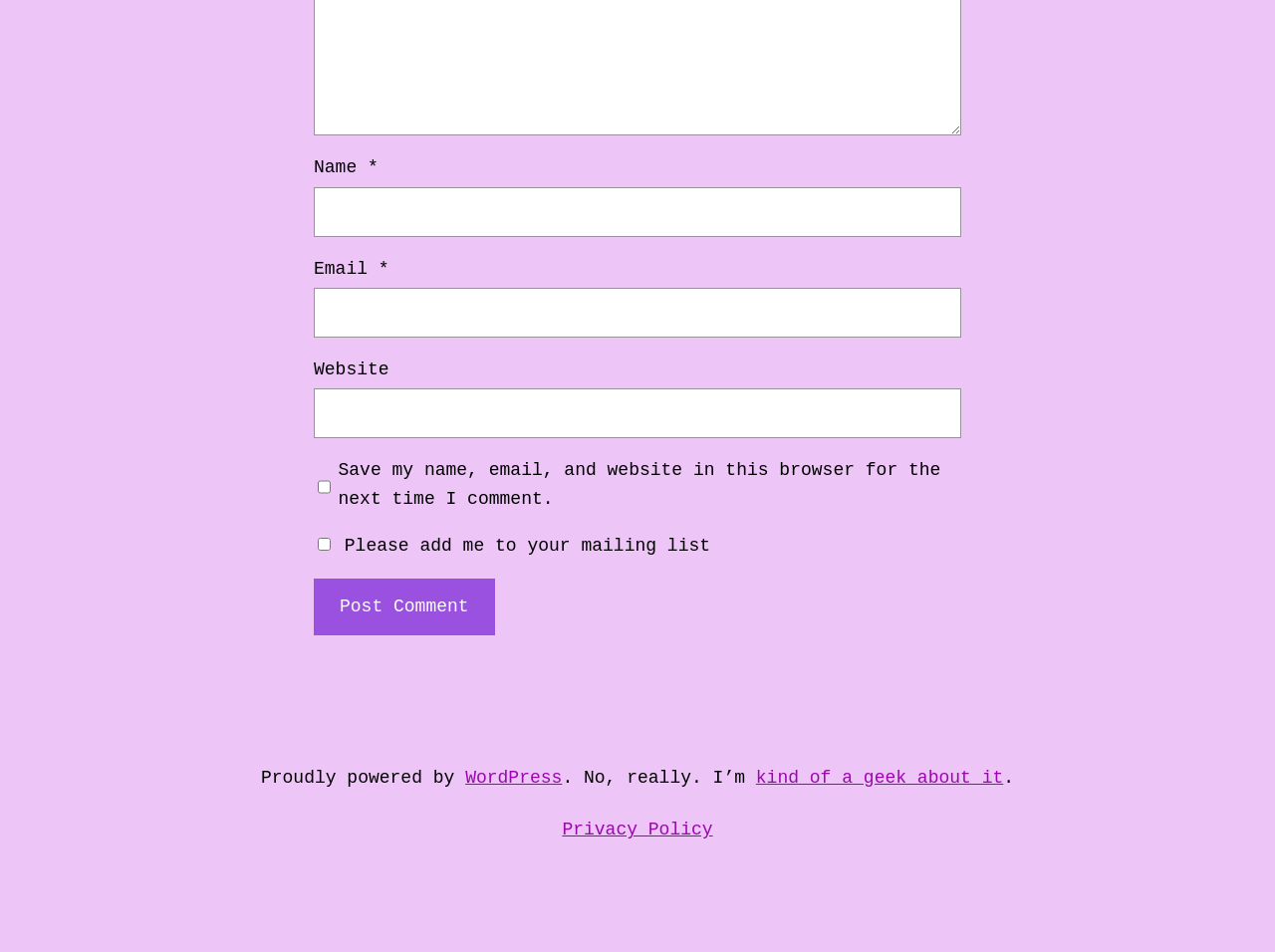Provide the bounding box coordinates of the HTML element this sentence describes: "parent_node: Website name="url"". The bounding box coordinates consist of four float numbers between 0 and 1, i.e., [left, top, right, bottom].

[0.246, 0.419, 0.754, 0.472]